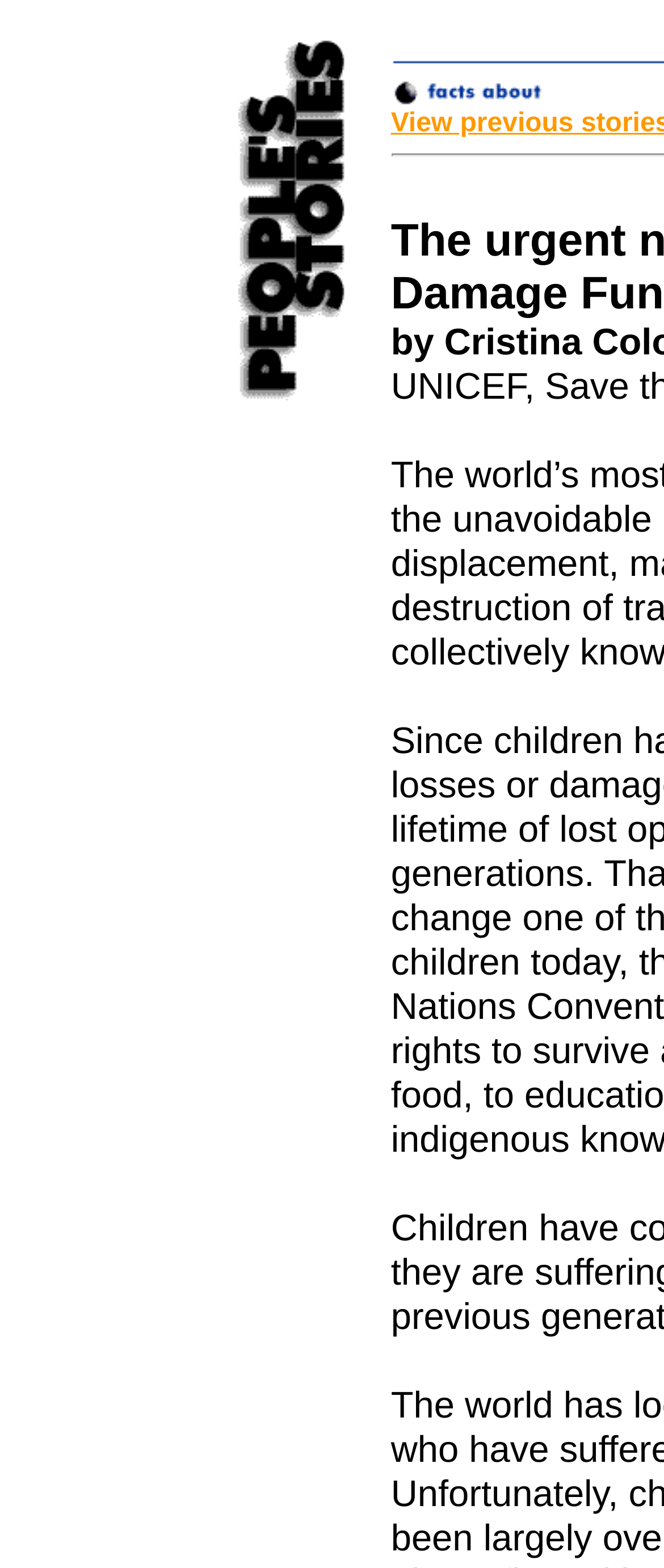Using the information from the screenshot, answer the following question thoroughly:
What is the text of the first link?

The first link element has an OCR text 'People's Stories', which suggests that the link is labeled as 'People's Stories'.